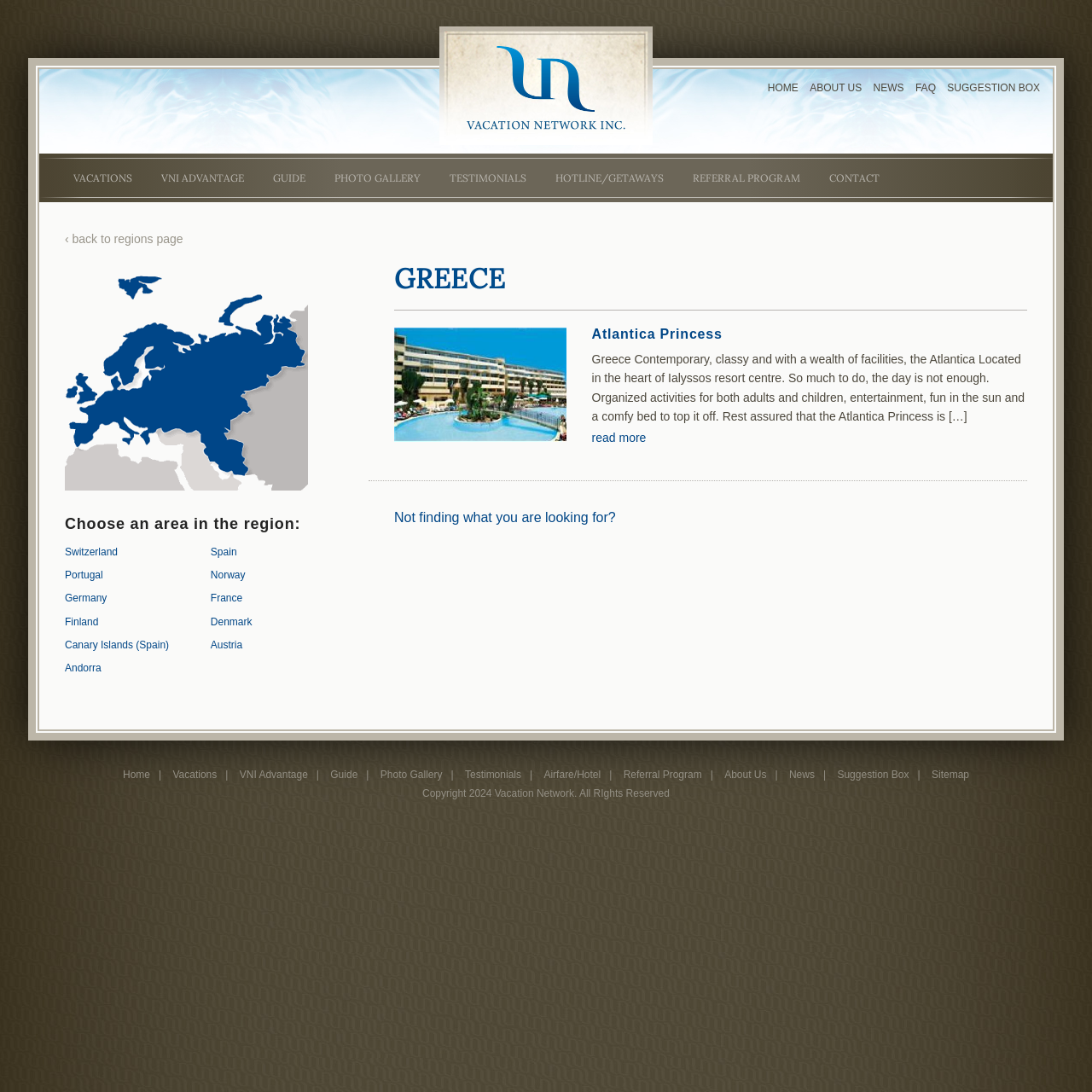Use one word or a short phrase to answer the question provided: 
What is the name of the region being described?

Greece